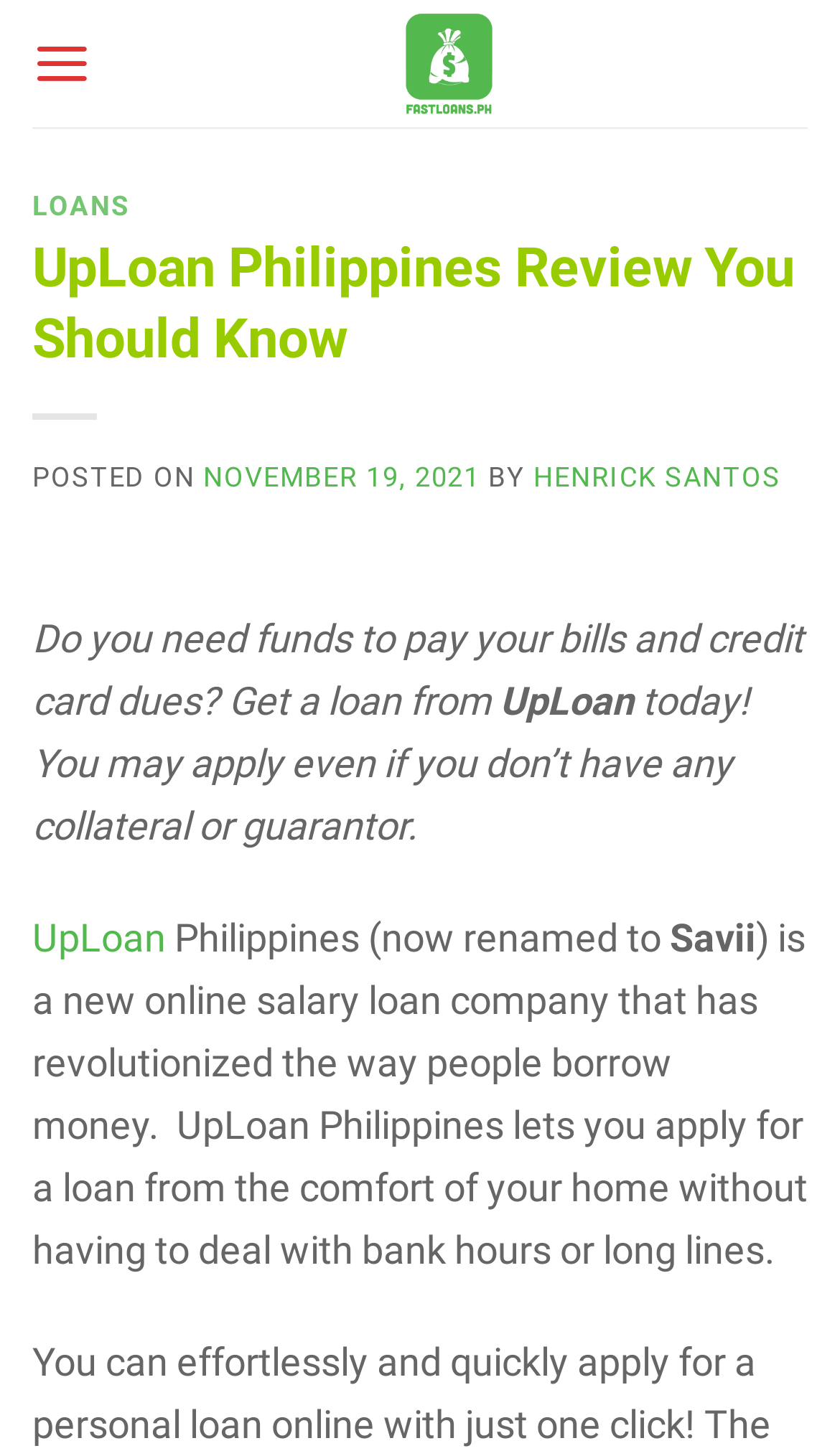Bounding box coordinates are specified in the format (top-left x, top-left y, bottom-right x, bottom-right y). All values are floating point numbers bounded between 0 and 1. Please provide the bounding box coordinate of the region this sentence describes: Henrick Santos

[0.635, 0.316, 0.929, 0.338]